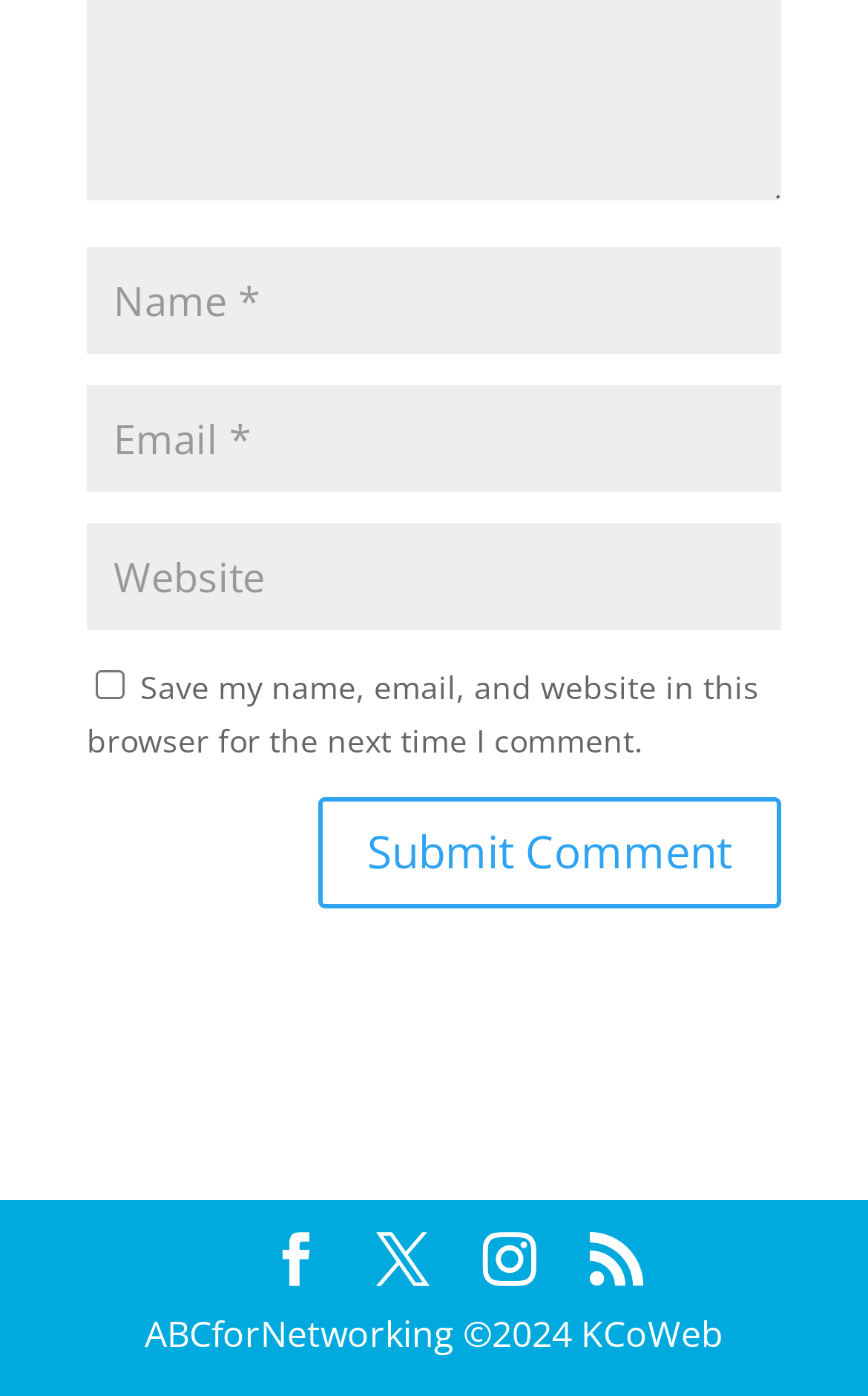Predict the bounding box coordinates of the area that should be clicked to accomplish the following instruction: "Submit a comment". The bounding box coordinates should consist of four float numbers between 0 and 1, i.e., [left, top, right, bottom].

[0.367, 0.572, 0.9, 0.651]